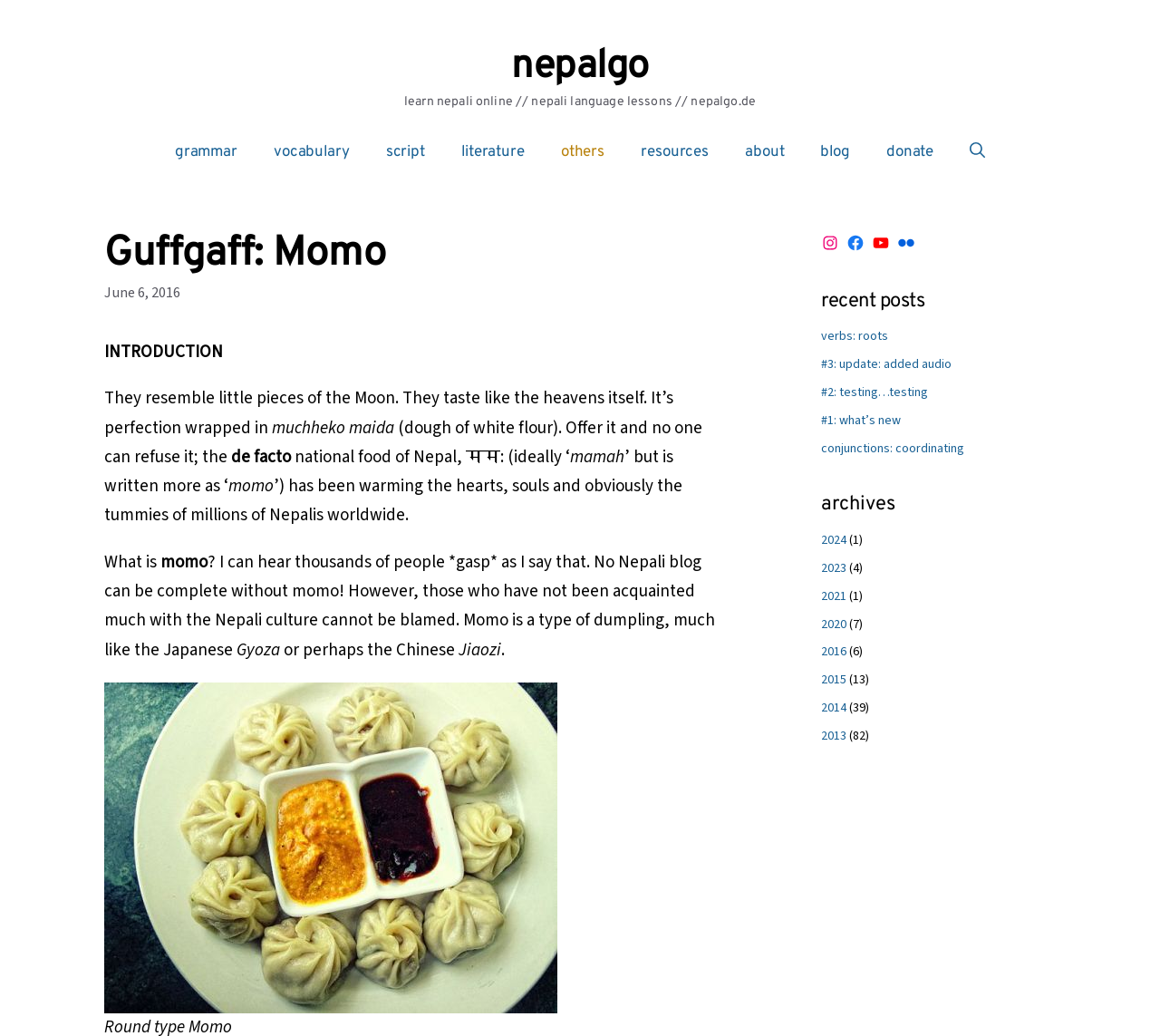Answer this question in one word or a short phrase: What is the type of food that resembles little pieces of the Moon?

Momo